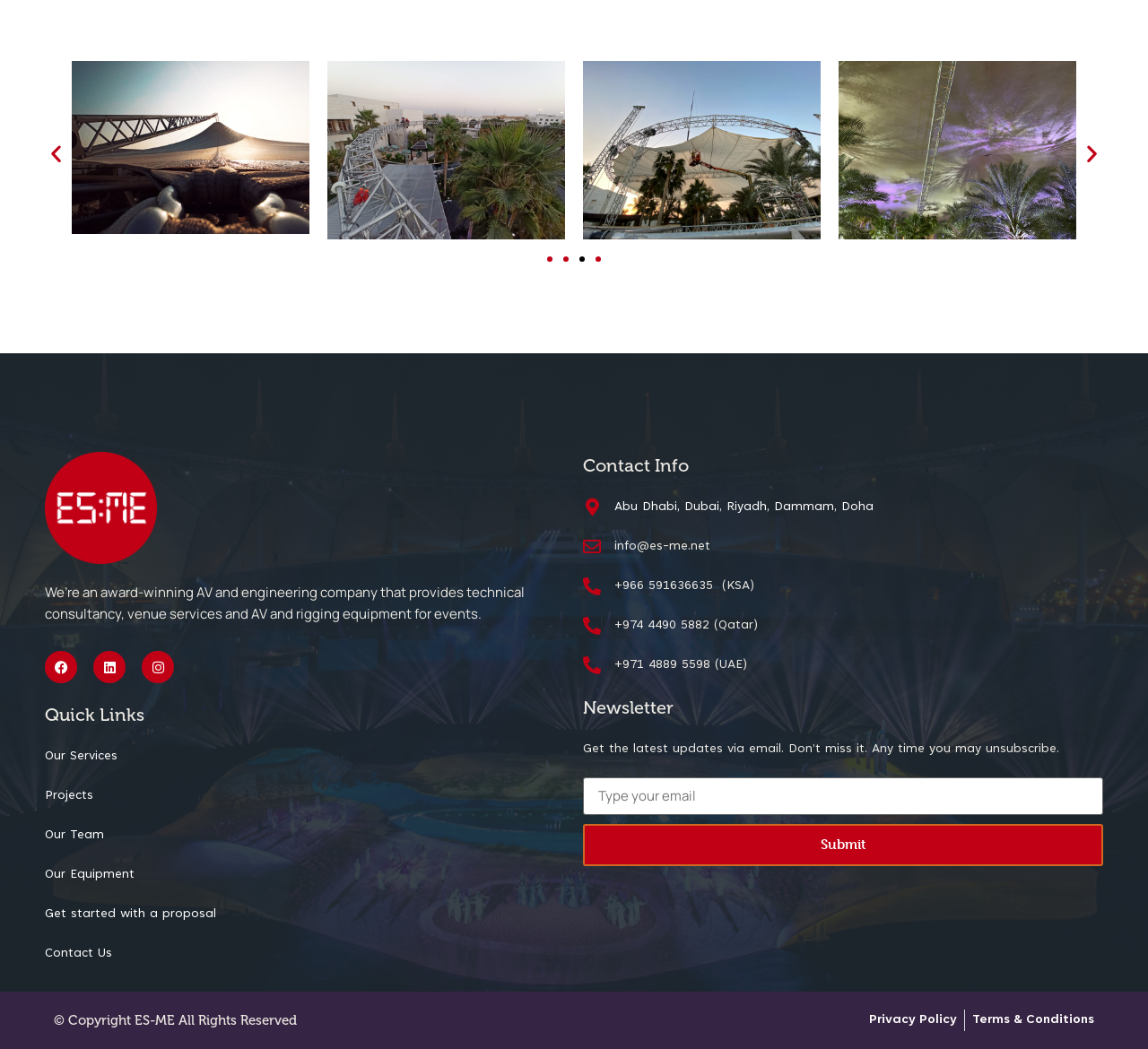Provide a one-word or short-phrase response to the question:
What are the social media platforms linked on the webpage?

Facebook, Linkedin, Instagram